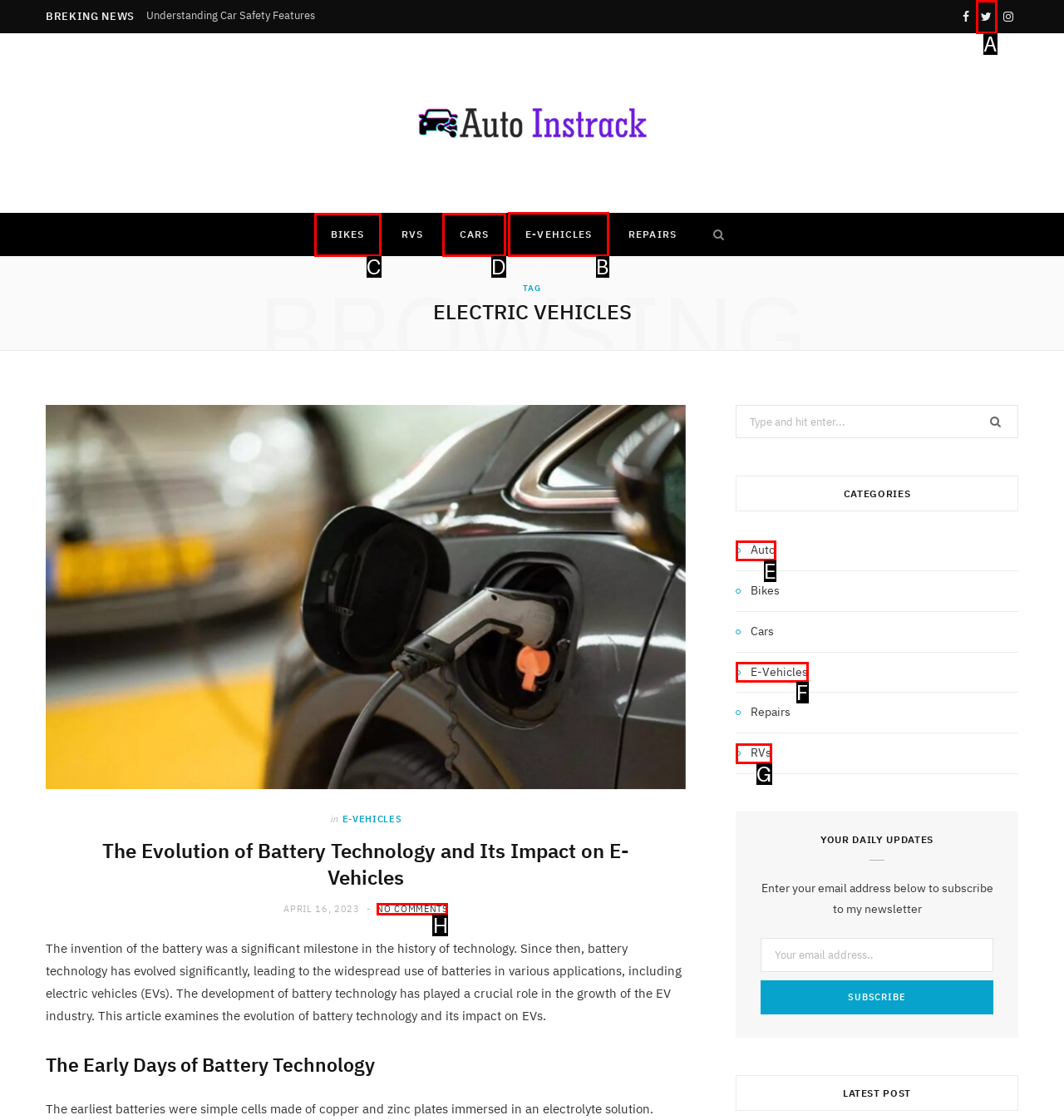For the task: Click on E-Vehicles, identify the HTML element to click.
Provide the letter corresponding to the right choice from the given options.

B